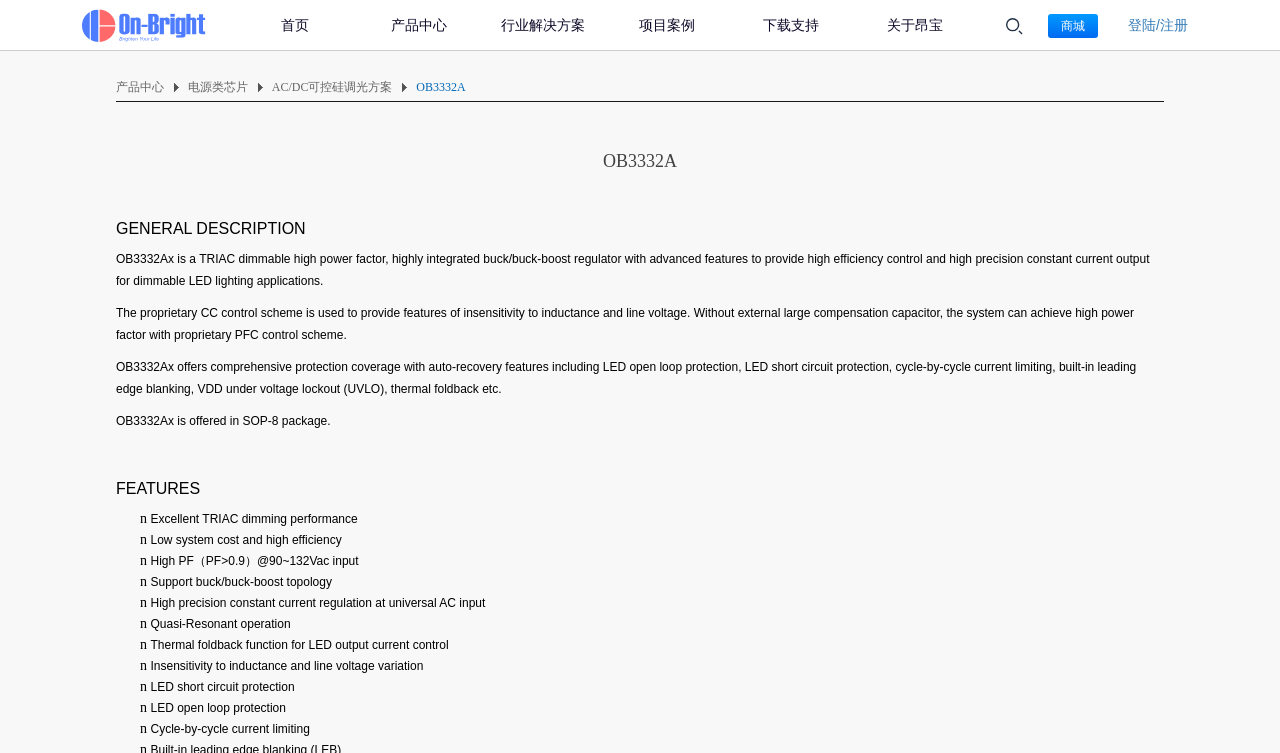Refer to the screenshot and give an in-depth answer to this question: What is the type of chip described on the webpage?

The webpage is describing a specific type of chip, which is a '电源类芯片' (power chip). This can be found in the heading 'OB3332A' and the subsequent descriptions.